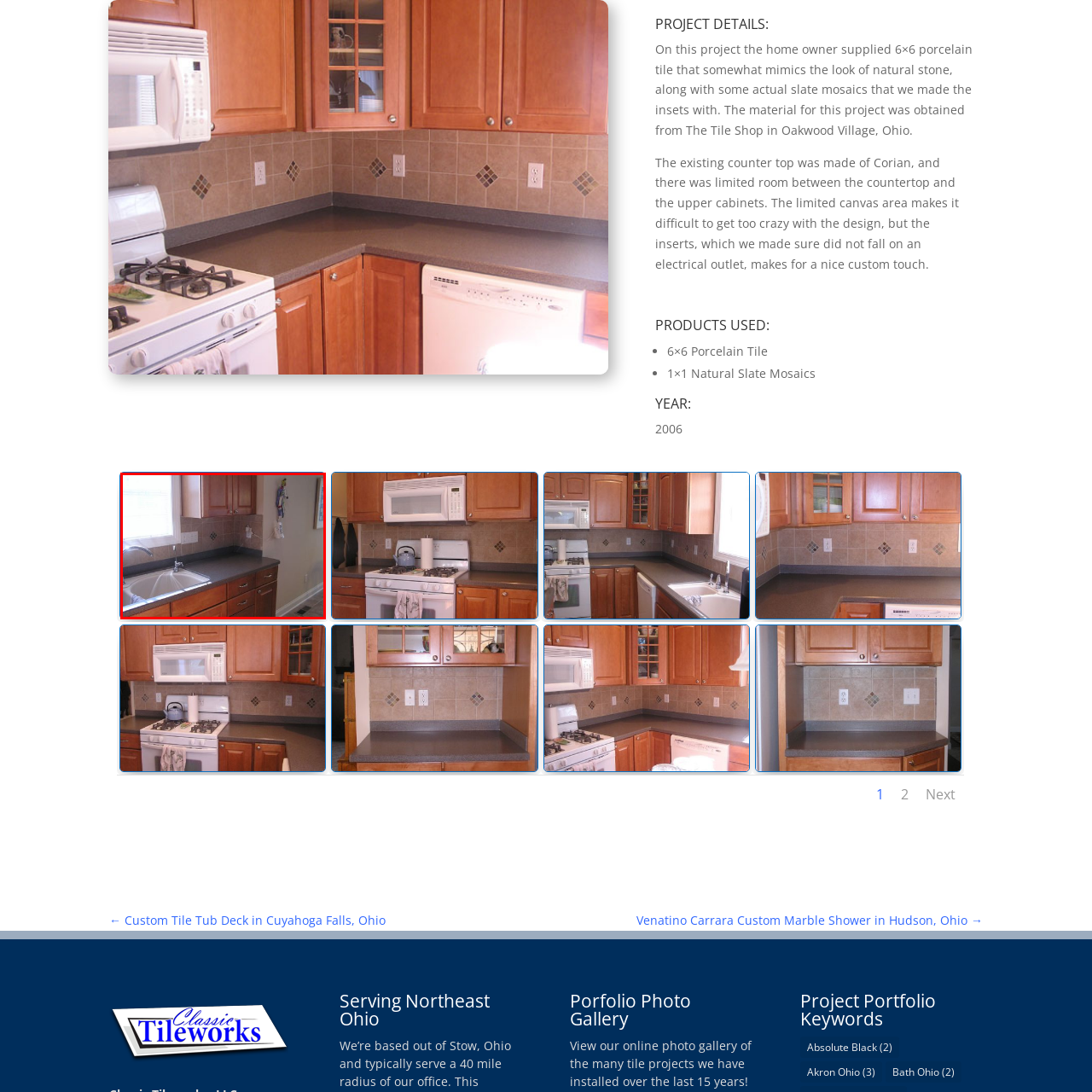Explain in detail what is depicted in the image within the red-bordered box.

This image showcases a beautifully designed backsplash area in a kitchen, featuring a blend of modern and natural elements. The countertop, made from Corian, is complemented by a stylish backsplash using 6×6 porcelain tile that mimics a natural stone aesthetic. The installation includes insets of 1×1 natural slate mosaics, adding a custom touch to the design. The arrangement is functional, with careful consideration given to the placement of decorative elements, avoiding disruption to electrical outlets. Large windows allow natural light to illuminate the space, enhancing the overall warmth and inviting atmosphere of the kitchen. This design reflects thoughtful planning and craftsmanship, making it a beautiful focal point of the home. The project is noteworthy, completed in 2006, showcasing the enduring appeal of these materials and design choices.